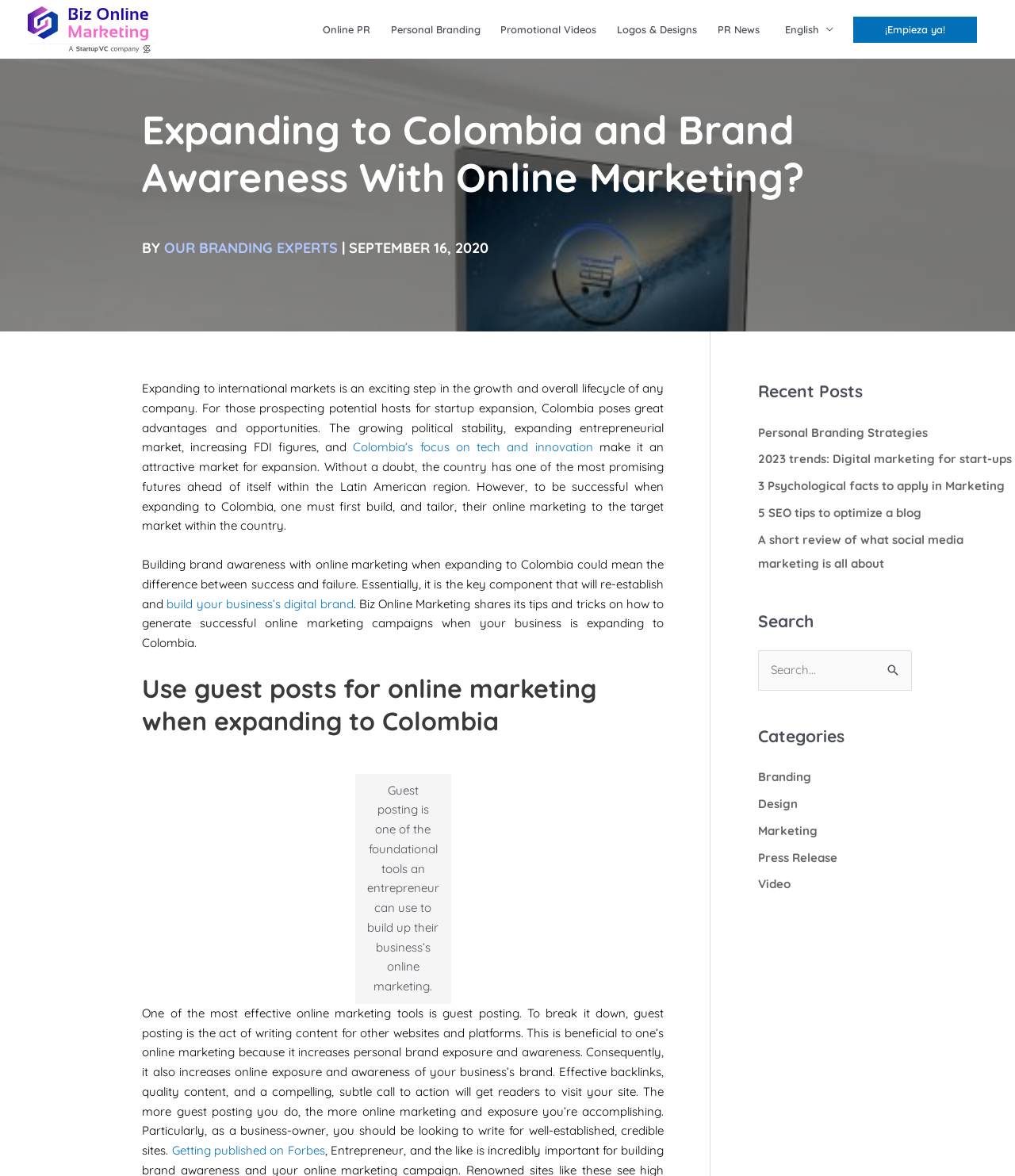Could you locate the bounding box coordinates for the section that should be clicked to accomplish this task: "Search for something".

[0.747, 0.553, 0.898, 0.587]